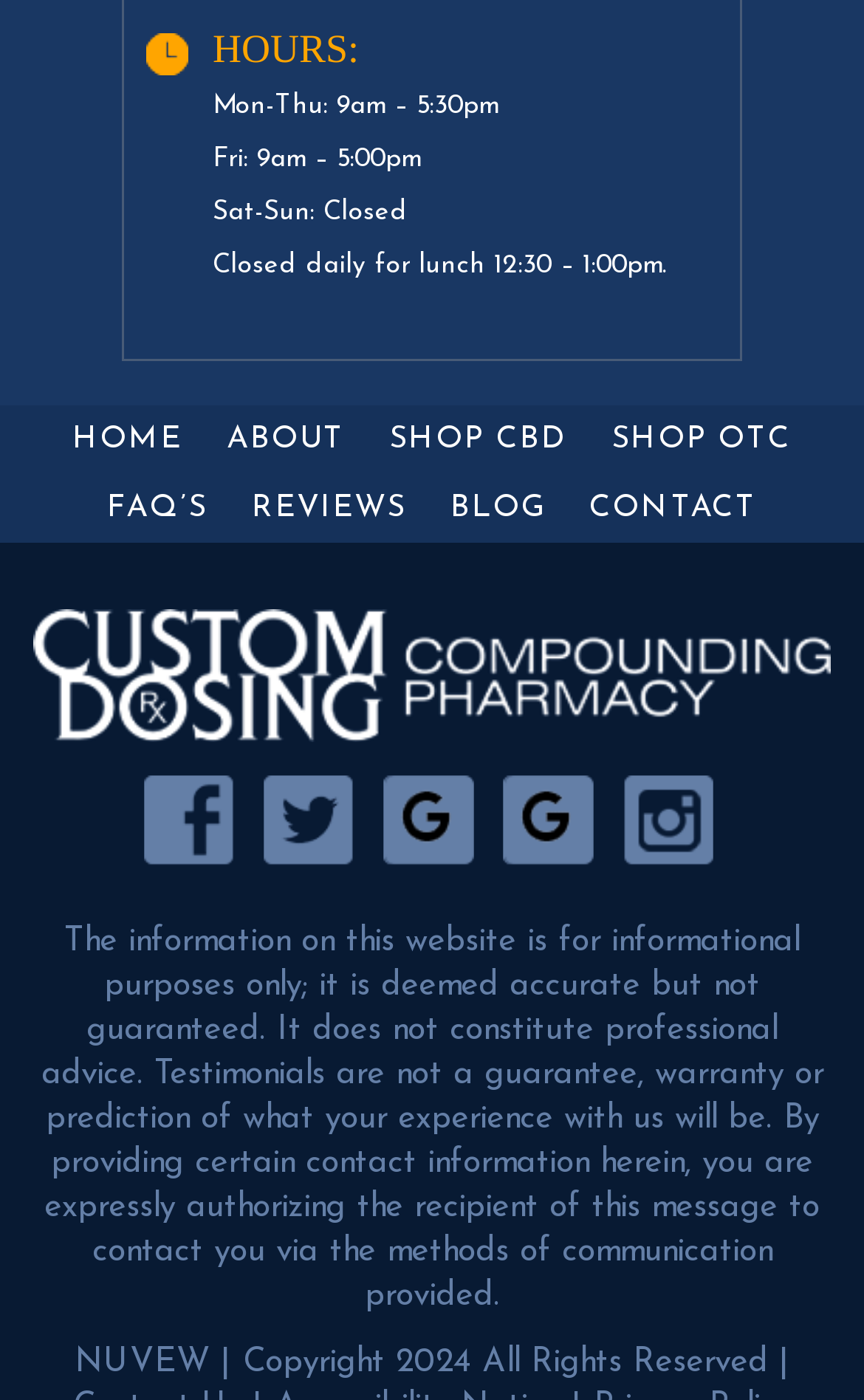What are the hours of operation on Monday to Thursday?
Using the visual information from the image, give a one-word or short-phrase answer.

9am - 5:30pm